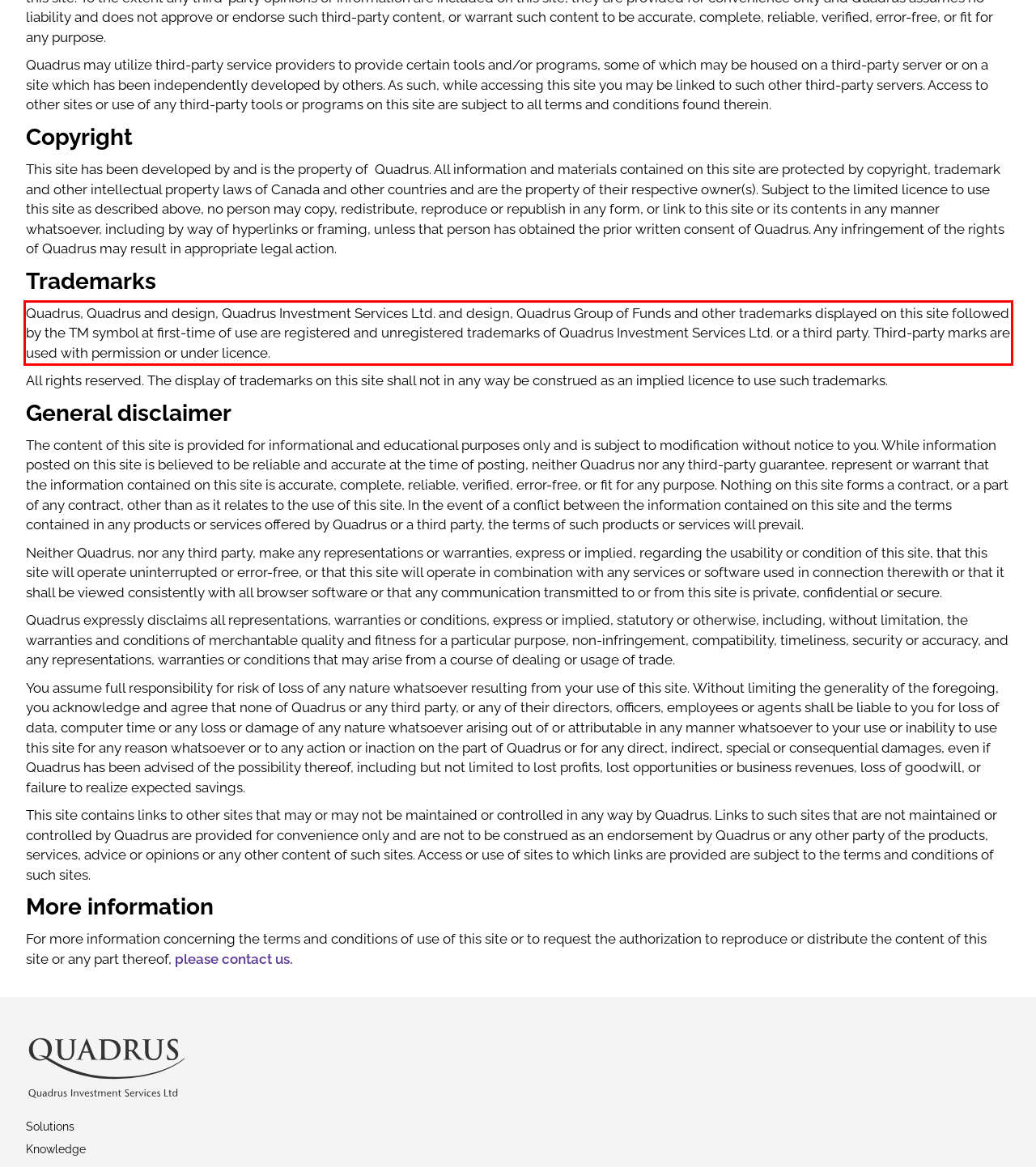Given a screenshot of a webpage with a red bounding box, extract the text content from the UI element inside the red bounding box.

Quadrus, Quadrus and design, Quadrus Investment Services Ltd. and design, Quadrus Group of Funds and other trademarks displayed on this site followed by the TM symbol at first-time of use are registered and unregistered trademarks of Quadrus Investment Services Ltd. or a third party. Third-party marks are used with permission or under licence.